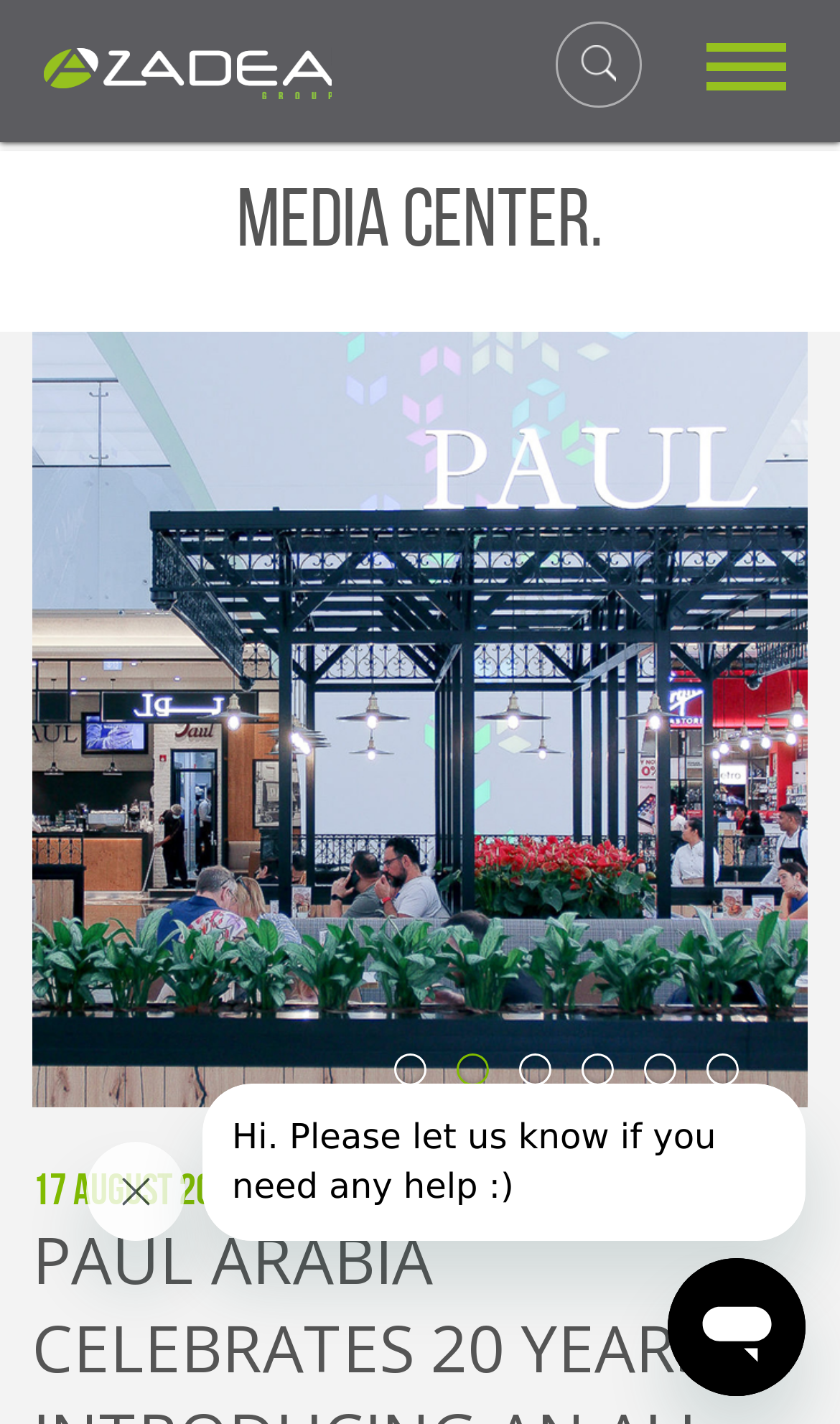What is the date mentioned on the webpage?
Please provide a single word or phrase based on the screenshot.

17 August 2023